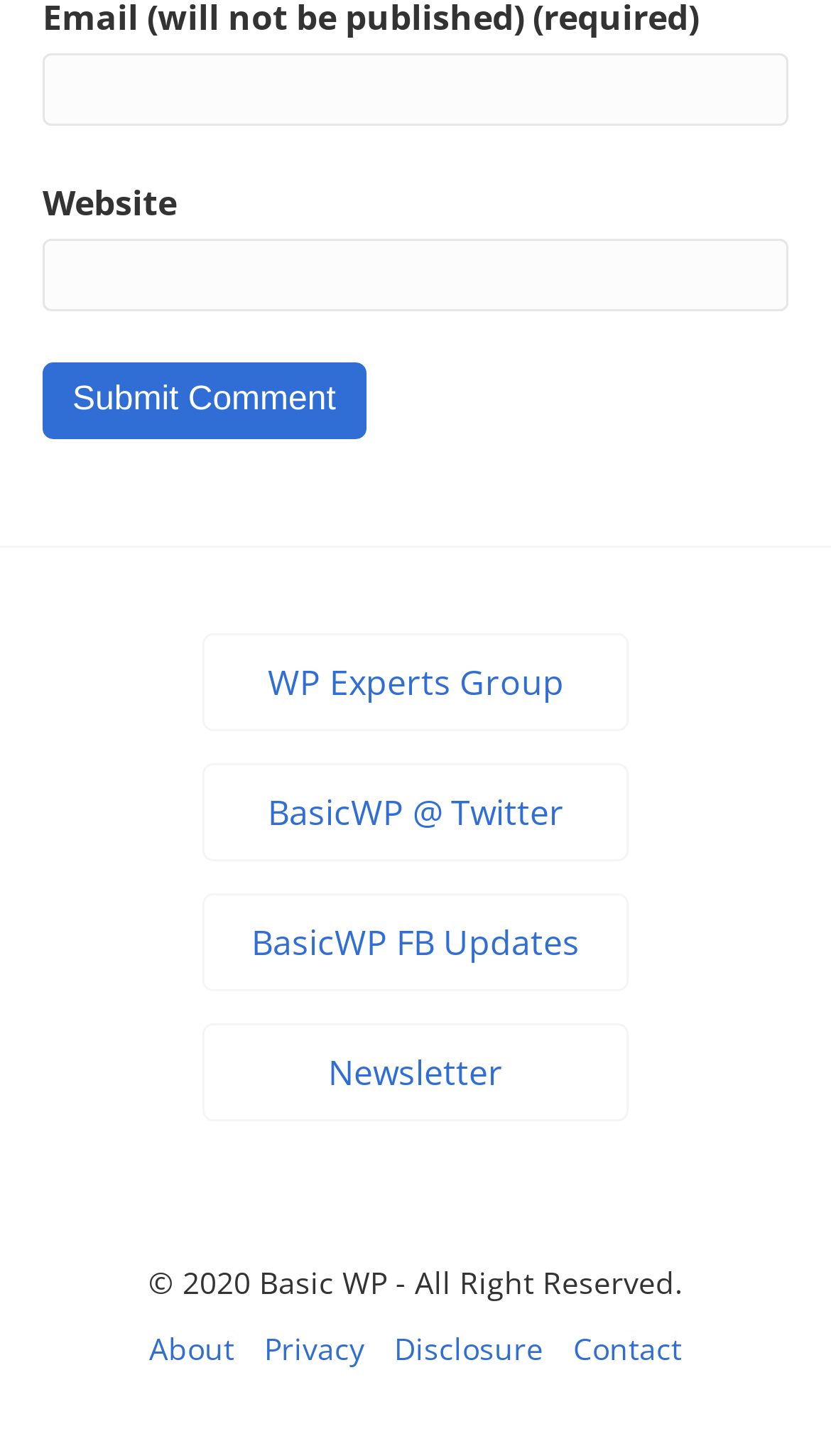Given the element description, predict the bounding box coordinates in the format (top-left x, top-left y, bottom-right x, bottom-right y). Make sure all values are between 0 and 1. Here is the element description: Newsletter

[0.244, 0.702, 0.756, 0.77]